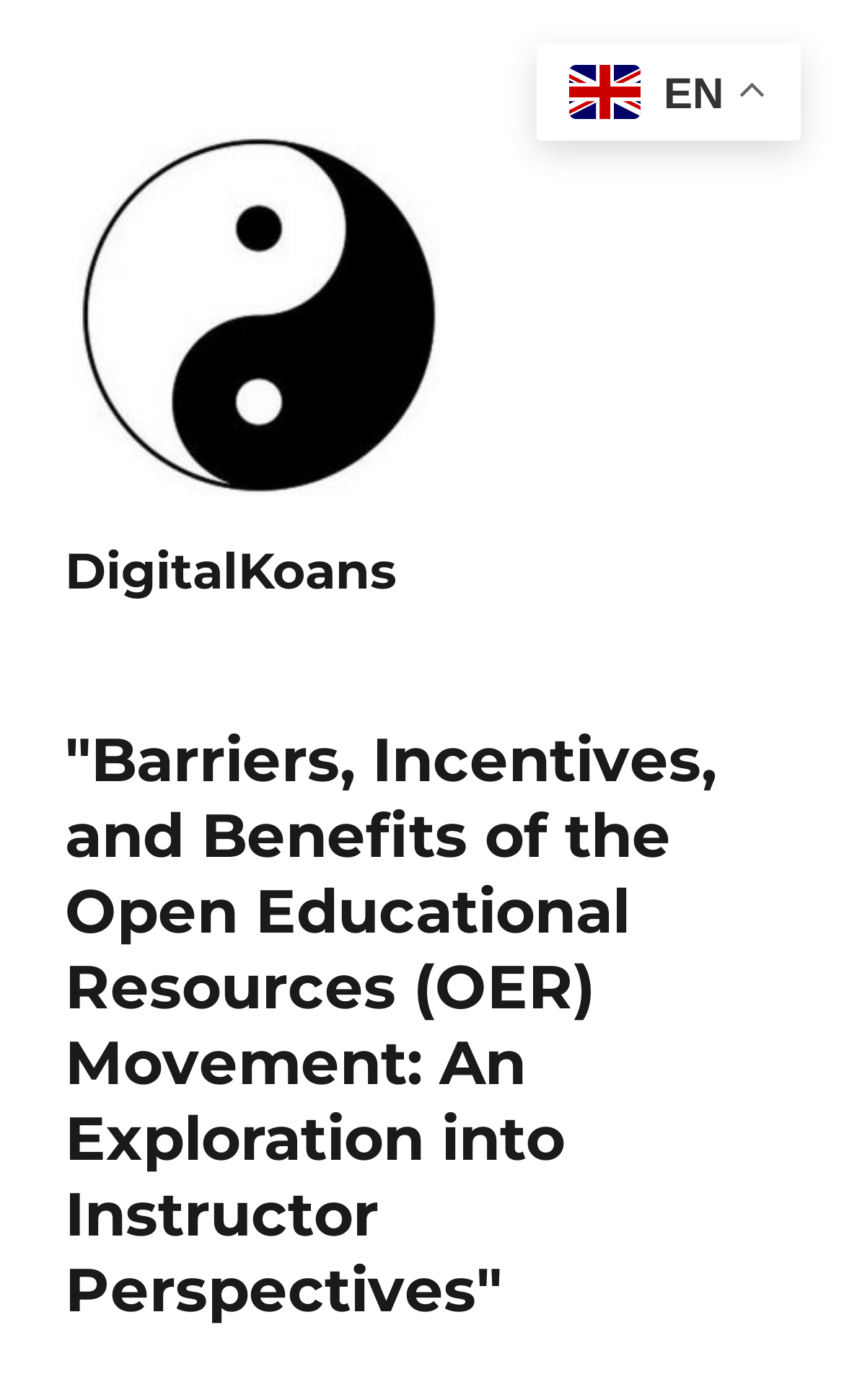What is the name of the website?
Please elaborate on the answer to the question with detailed information.

The name of the website can be determined by looking at the link element with the text 'DigitalKoans' which is located at the top of the webpage, and also by observing the image element with the same text, which is likely a logo.